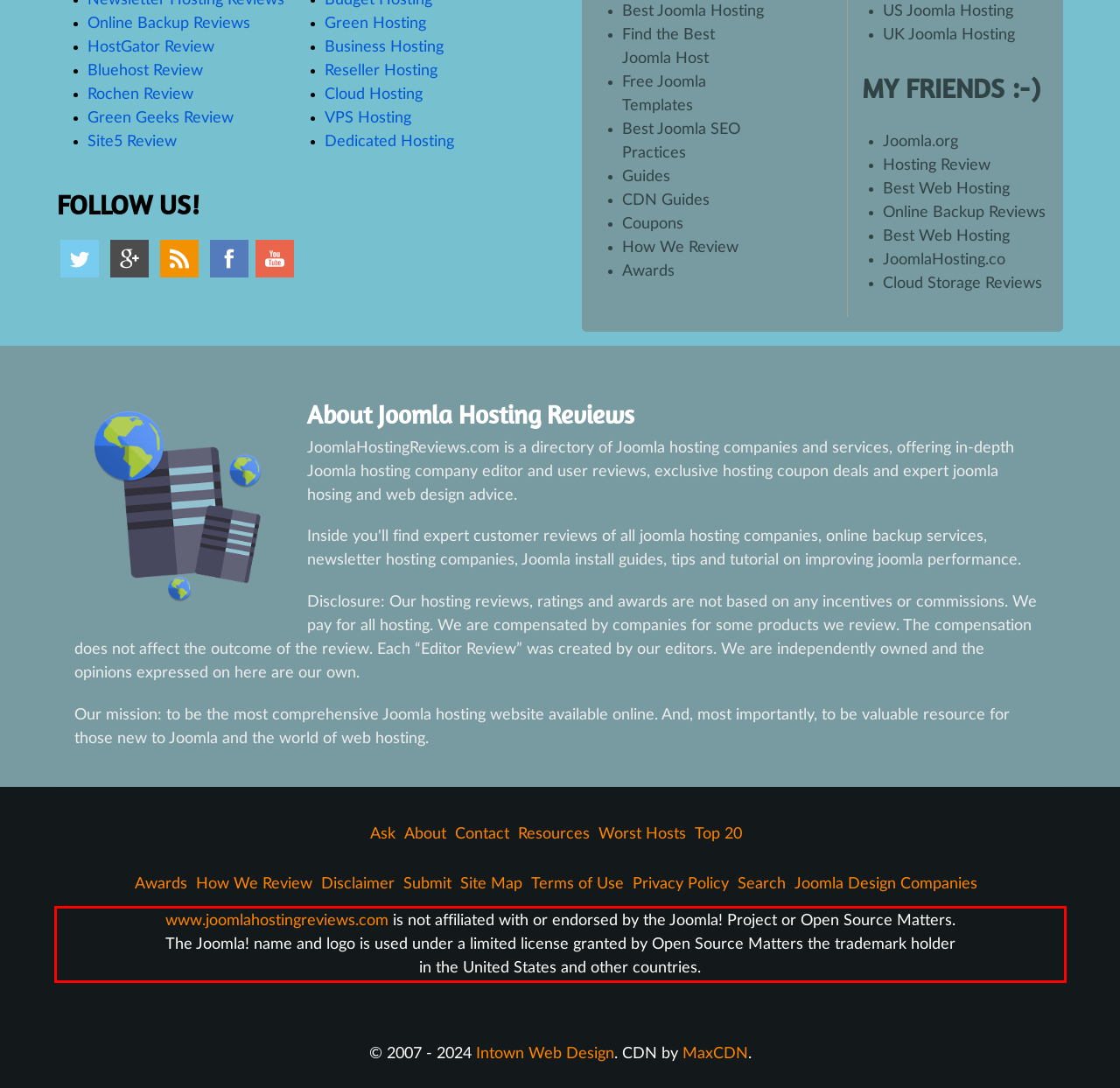Within the screenshot of a webpage, identify the red bounding box and perform OCR to capture the text content it contains.

www.joomlahostingreviews.com is not affiliated with or endorsed by the Joomla! Project or Open Source Matters. The Joomla! name and logo is used under a limited license granted by Open Source Matters the trademark holder in the United States and other countries.